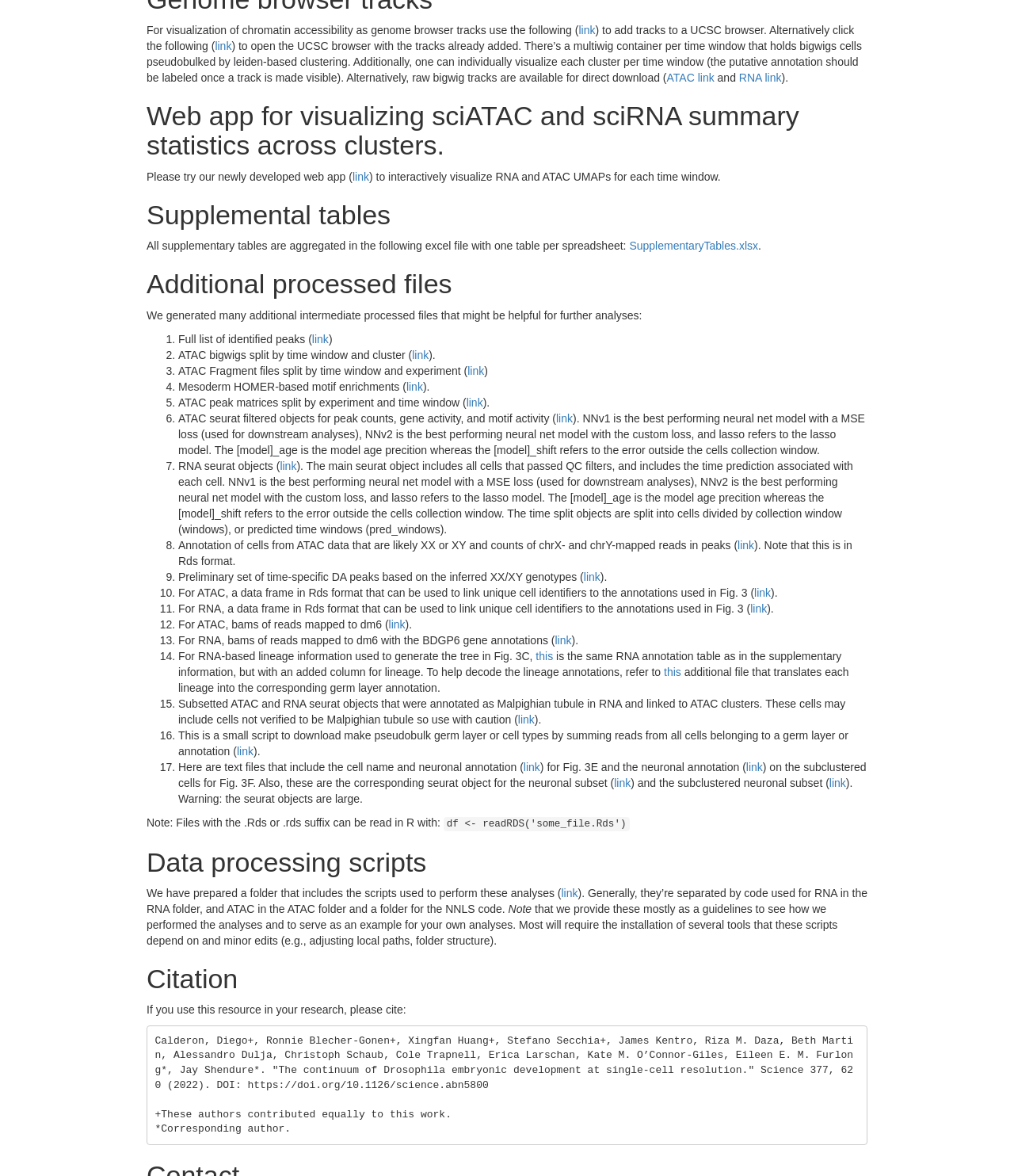Bounding box coordinates should be provided in the format (top-left x, top-left y, bottom-right x, bottom-right y) with all values between 0 and 1. Identify the bounding box for this UI element: SupplementaryTables.xlsx

[0.621, 0.204, 0.748, 0.214]